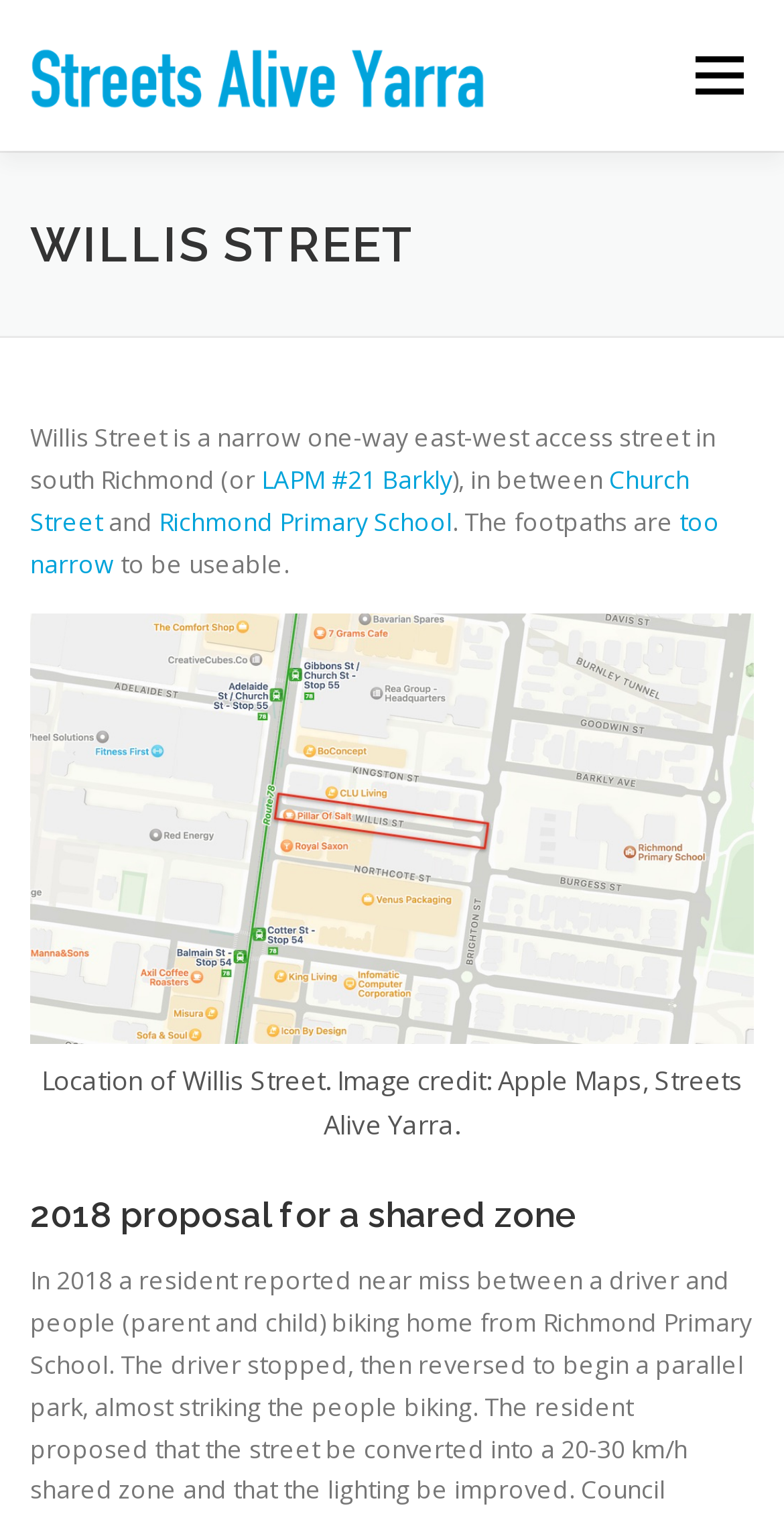Elaborate on the information and visuals displayed on the webpage.

The webpage is about Willis Street, a one-way access street in south Richmond, and its transformation into a shared zone. At the top left, there is a logo and a link to "Streets Alive Yarra Inc." accompanied by an image. On the top right, there is a "Menu" link. 

Below the logo, there are three main sections: "VISION", "DESIGNS", and "ACTIONS". The "VISION" section has 12 links, each describing a better version of Willis Street, such as "Better for women", "Better for children", and "Better for people with disabilities". 

The "DESIGNS" section has 10 links, including "Concepts", "Neighbourhoods", and "Parks and trails". The "ACTIONS" section has 5 links, including "Expenditure", "Revenue", and "Transport Strategy". 

On the left side, there are four links: "VISION", "DESIGNS", "ACTIONS", and "ABOUT". The "ABOUT" section has 9 links, including "Supporters", "Submissions", and "Donate". 

In the main content area, there is a heading "WILLIS STREET" followed by a paragraph describing the street. The paragraph includes links to "LAPM #21 Barkly", "Church Street", and "Richmond Primary School". 

Below the paragraph, there is a figure with a caption describing the location of Willis Street, credited to Apple Maps and Streets Alive Yarra. Finally, there is a heading "2018 proposal for a shared zone" at the bottom of the page.